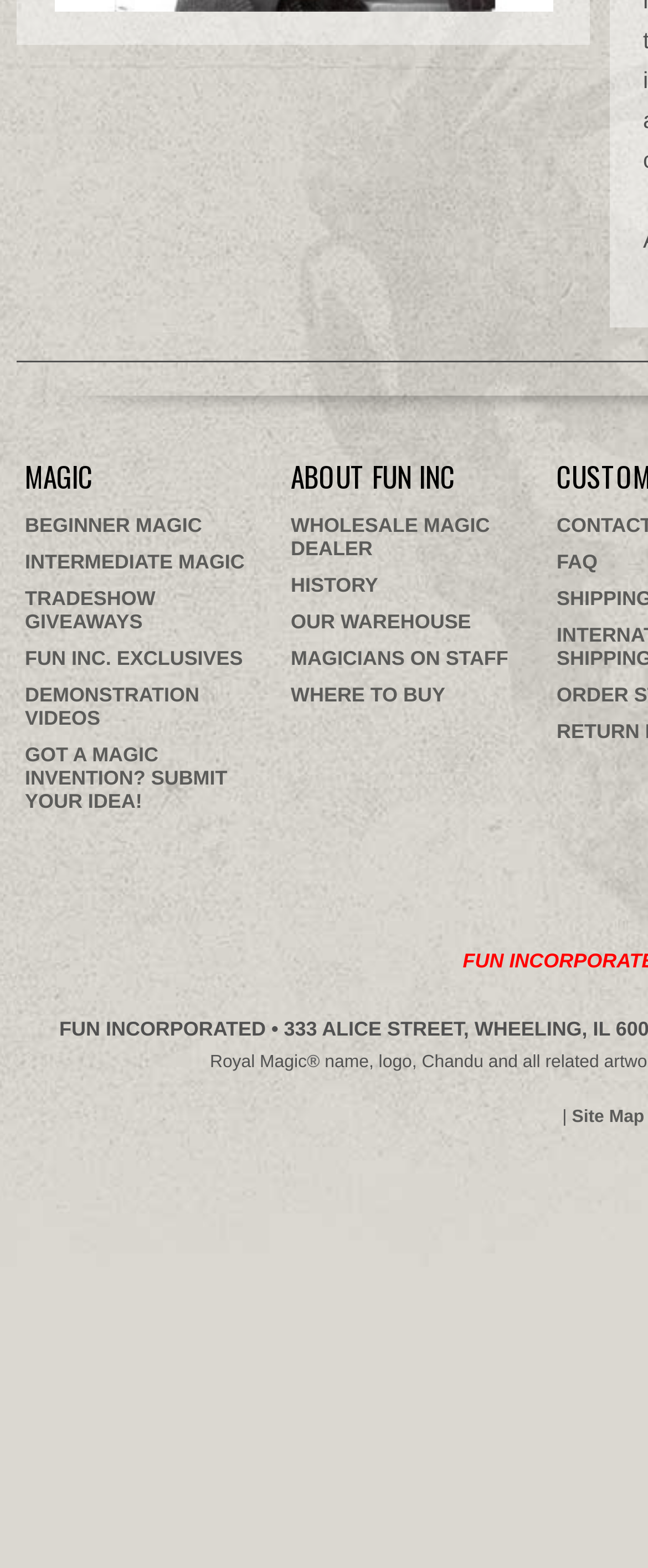What type of information can be found in the 'ABOUT FUN INC' section?
Please elaborate on the answer to the question with detailed information.

The 'ABOUT FUN INC' section likely contains information about the company's history, mission, and other relevant details, as suggested by the links to 'HISTORY', 'OUR WAREHOUSE', and 'MAGICIANS ON STAFF'.